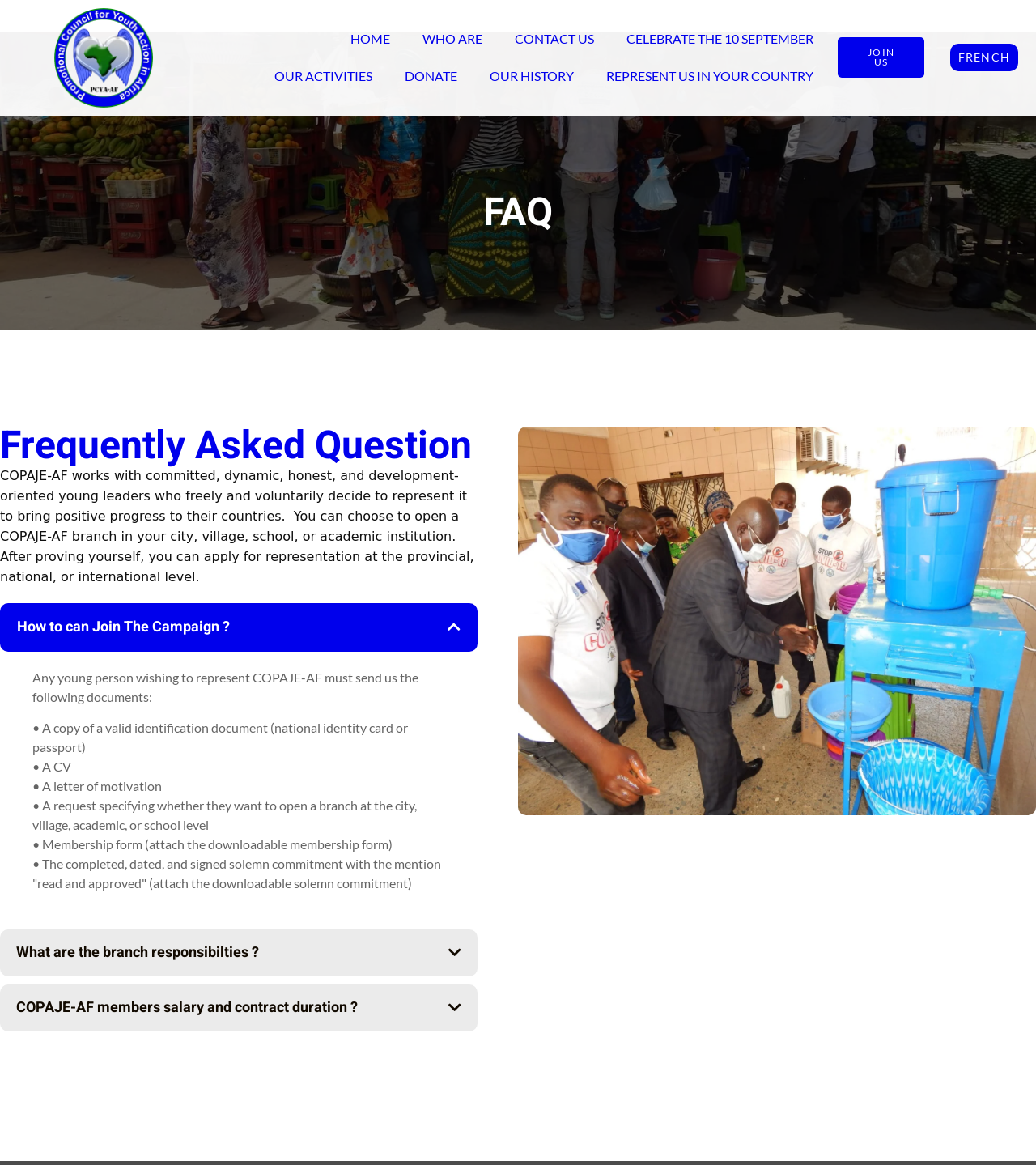Identify the bounding box coordinates for the element you need to click to achieve the following task: "Click on JOIN US". Provide the bounding box coordinates as four float numbers between 0 and 1, in the form [left, top, right, bottom].

[0.809, 0.032, 0.892, 0.067]